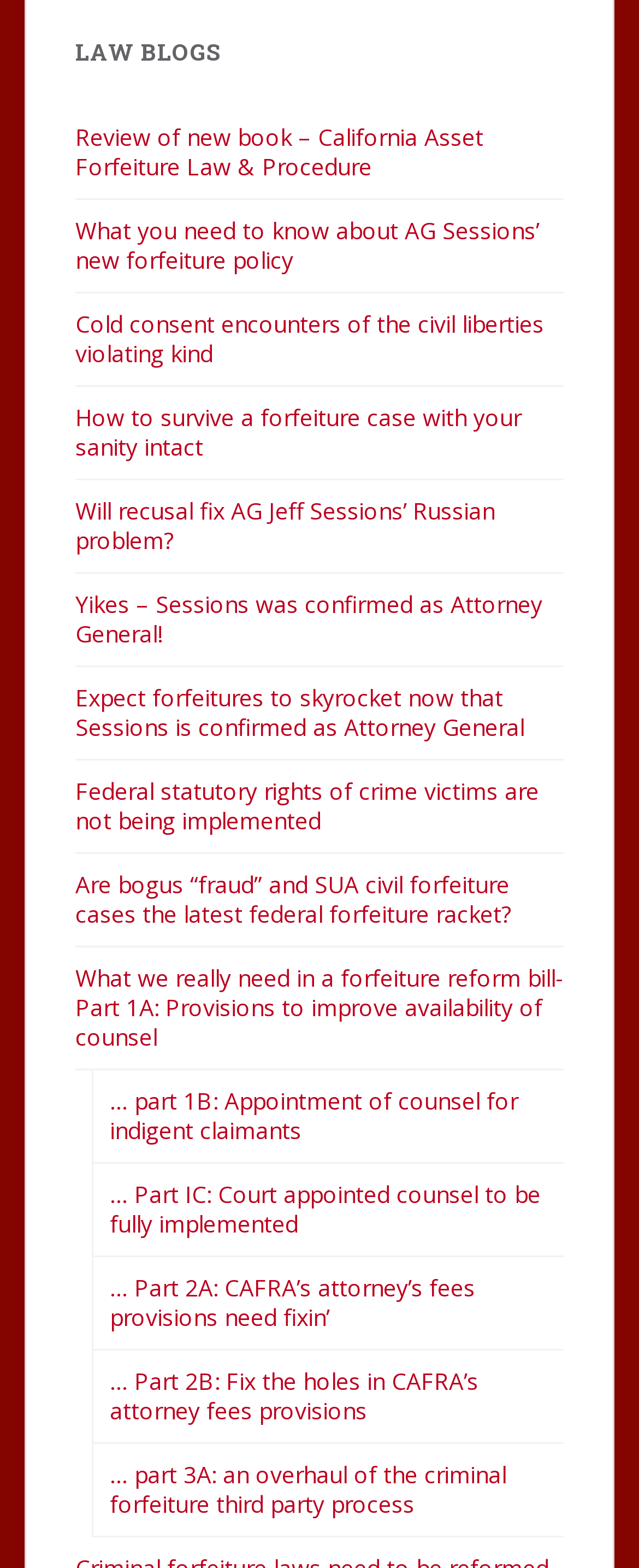Answer the question in a single word or phrase:
Is the webpage providing information on recent news or updates in the law field?

Yes